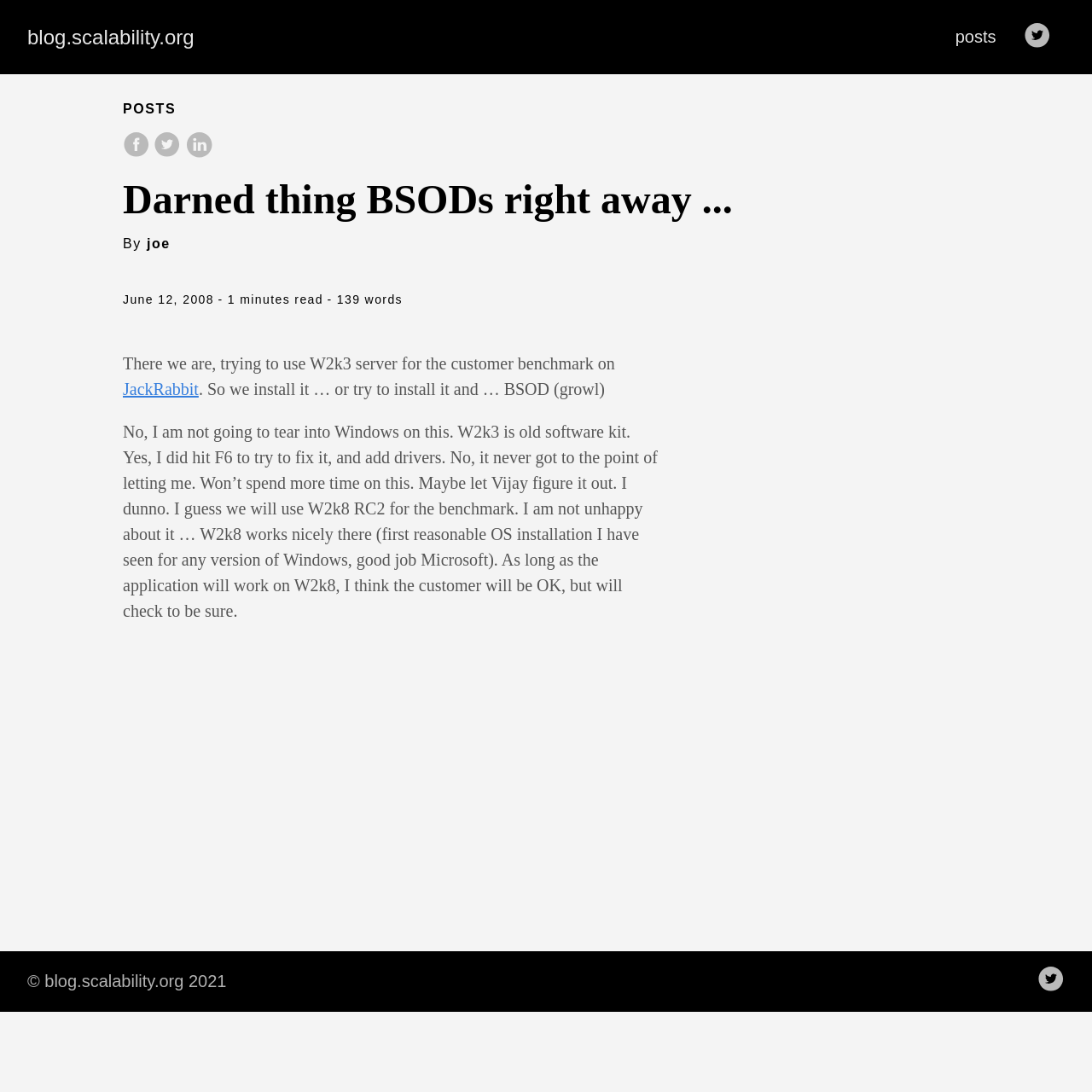Provide a brief response to the question below using a single word or phrase: 
What is the author of this post?

joe